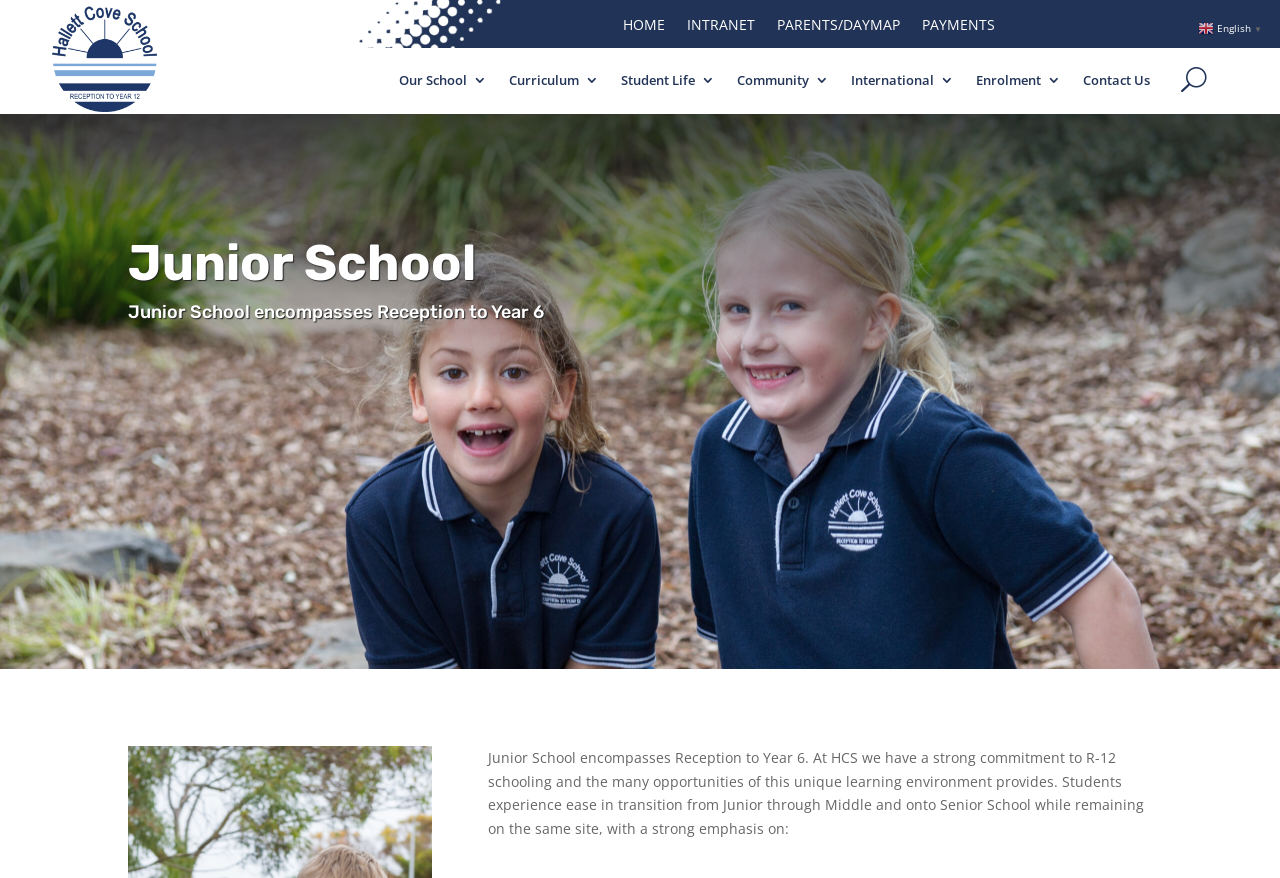Please reply to the following question with a single word or a short phrase:
What is the name of the school?

Hallett Cove School